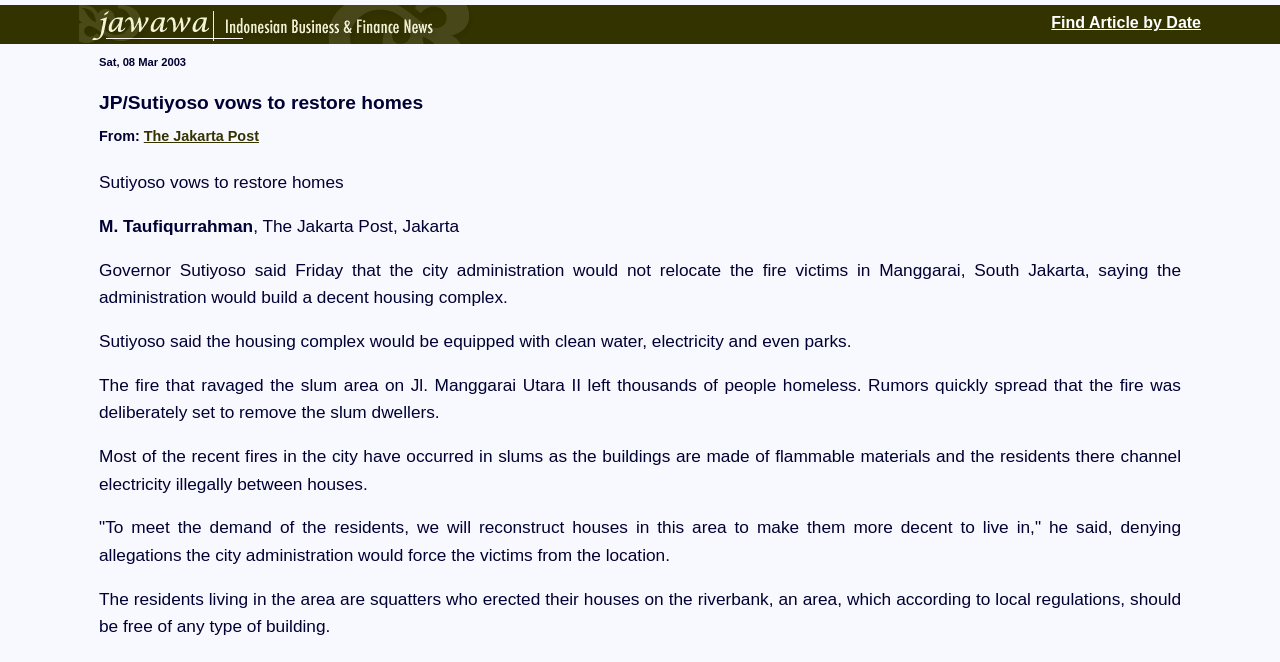Answer the question using only one word or a concise phrase: What is the location of the fire mentioned in the article?

Manggarai, South Jakarta